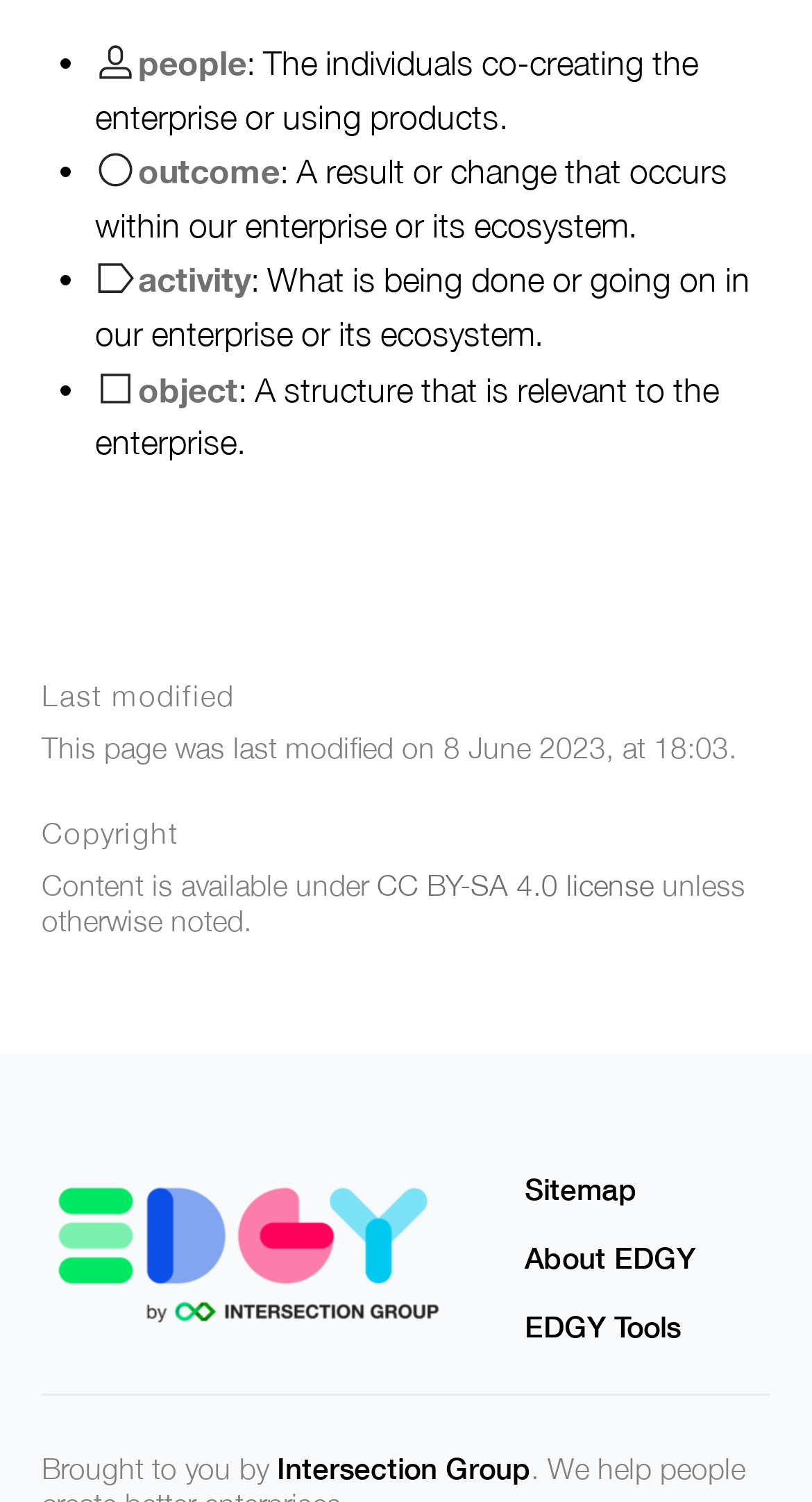Extract the bounding box for the UI element that matches this description: "CC BY-SA 4.0 license".

[0.464, 0.577, 0.805, 0.6]